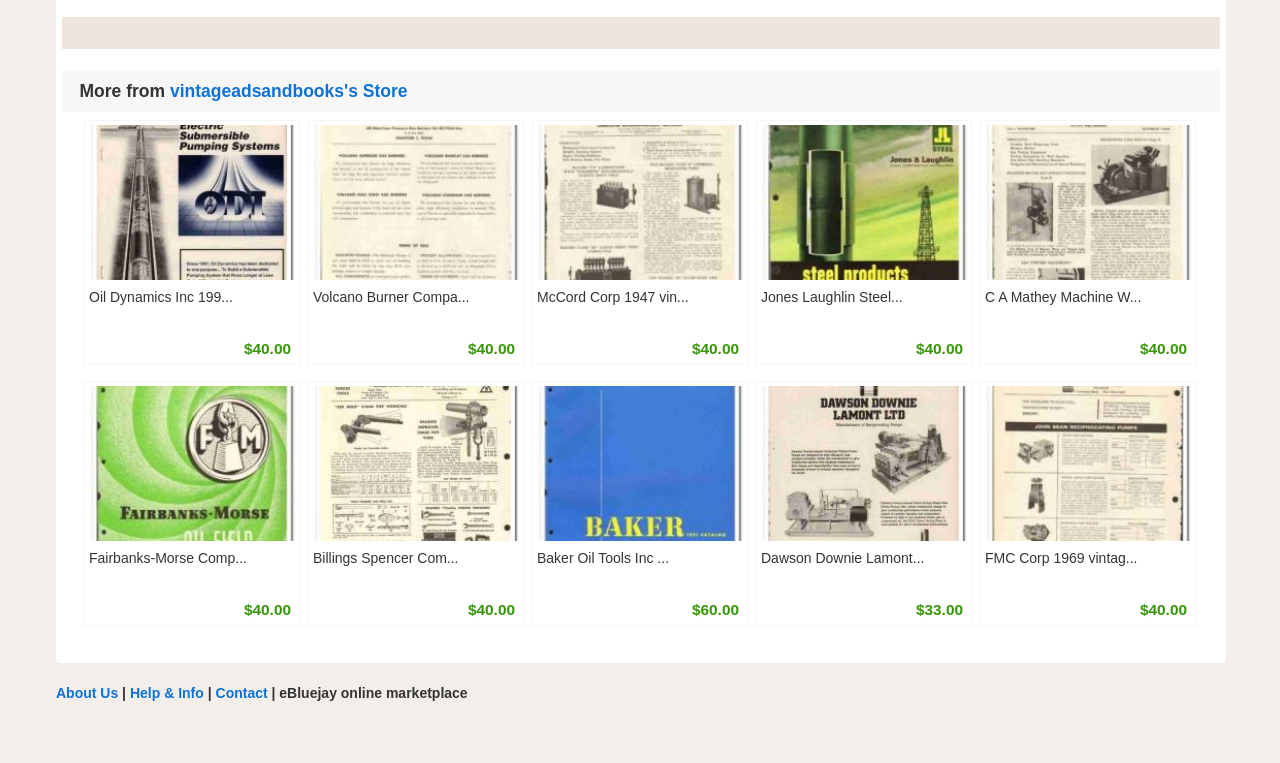Locate the bounding box coordinates of the area to click to fulfill this instruction: "View Oil Dynamics Inc 1993 Vintage Catalog". The bounding box should be presented as four float numbers between 0 and 1, in the order [left, top, right, bottom].

[0.07, 0.257, 0.23, 0.278]